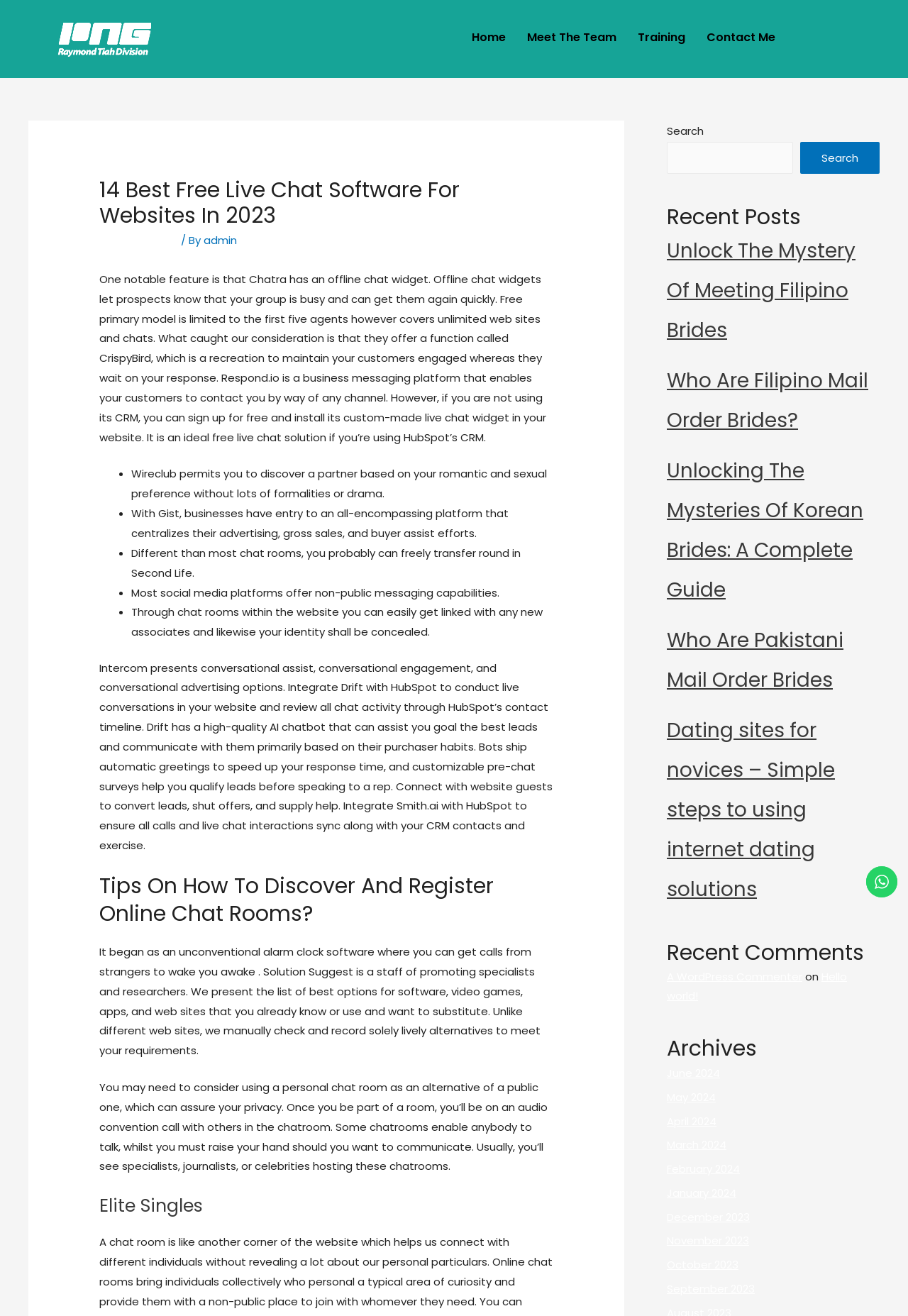Using the details from the image, please elaborate on the following question: What is the purpose of CrispyBird, a feature mentioned on this webpage?

According to the webpage content, CrispyBird is a feature offered by one of the free live chat software options, and its purpose is to keep customers engaged while they wait for a response.